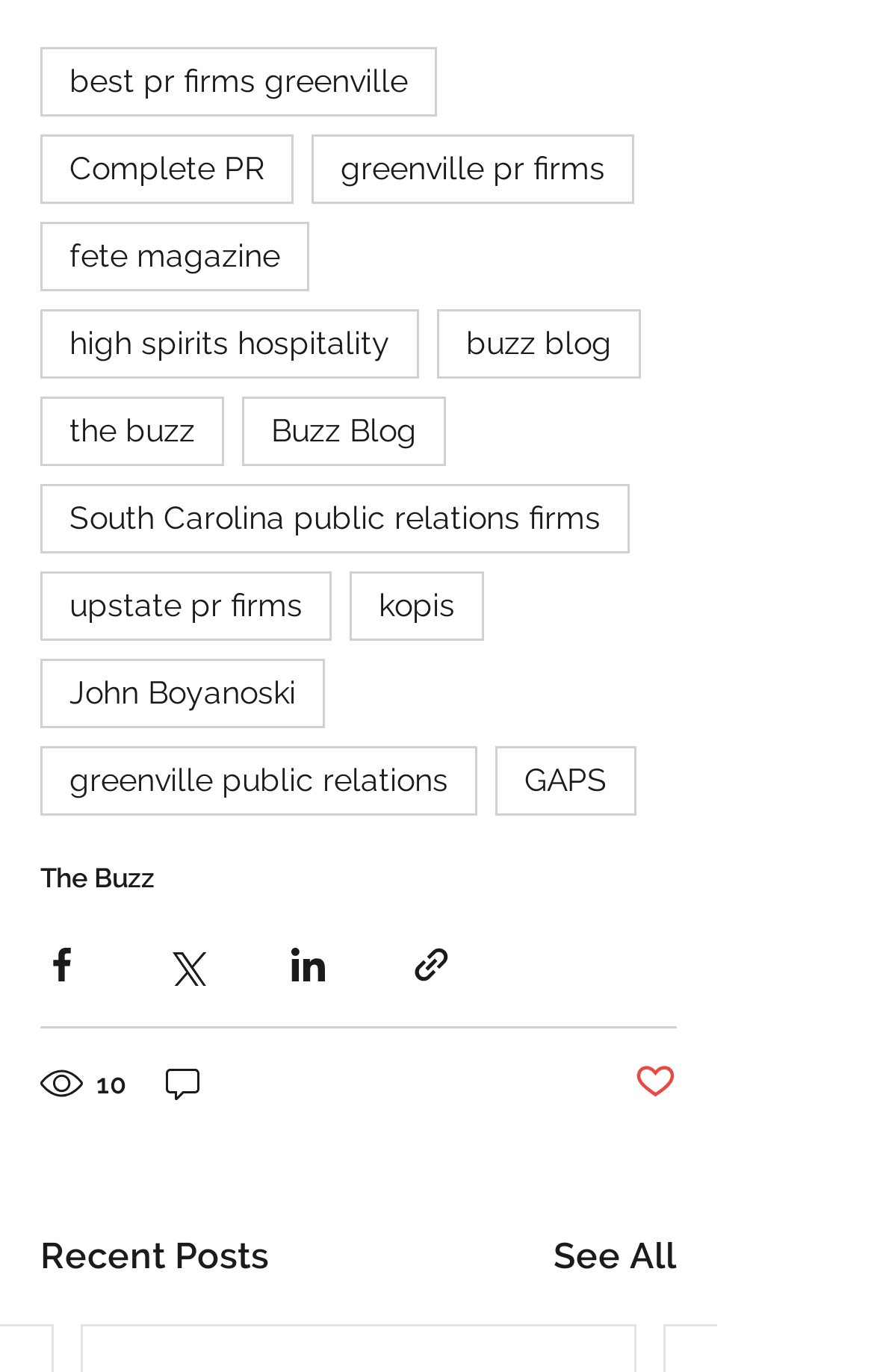Locate the bounding box coordinates of the clickable area to execute the instruction: "Check the number of views". Provide the coordinates as four float numbers between 0 and 1, represented as [left, top, right, bottom].

[0.046, 0.772, 0.149, 0.807]